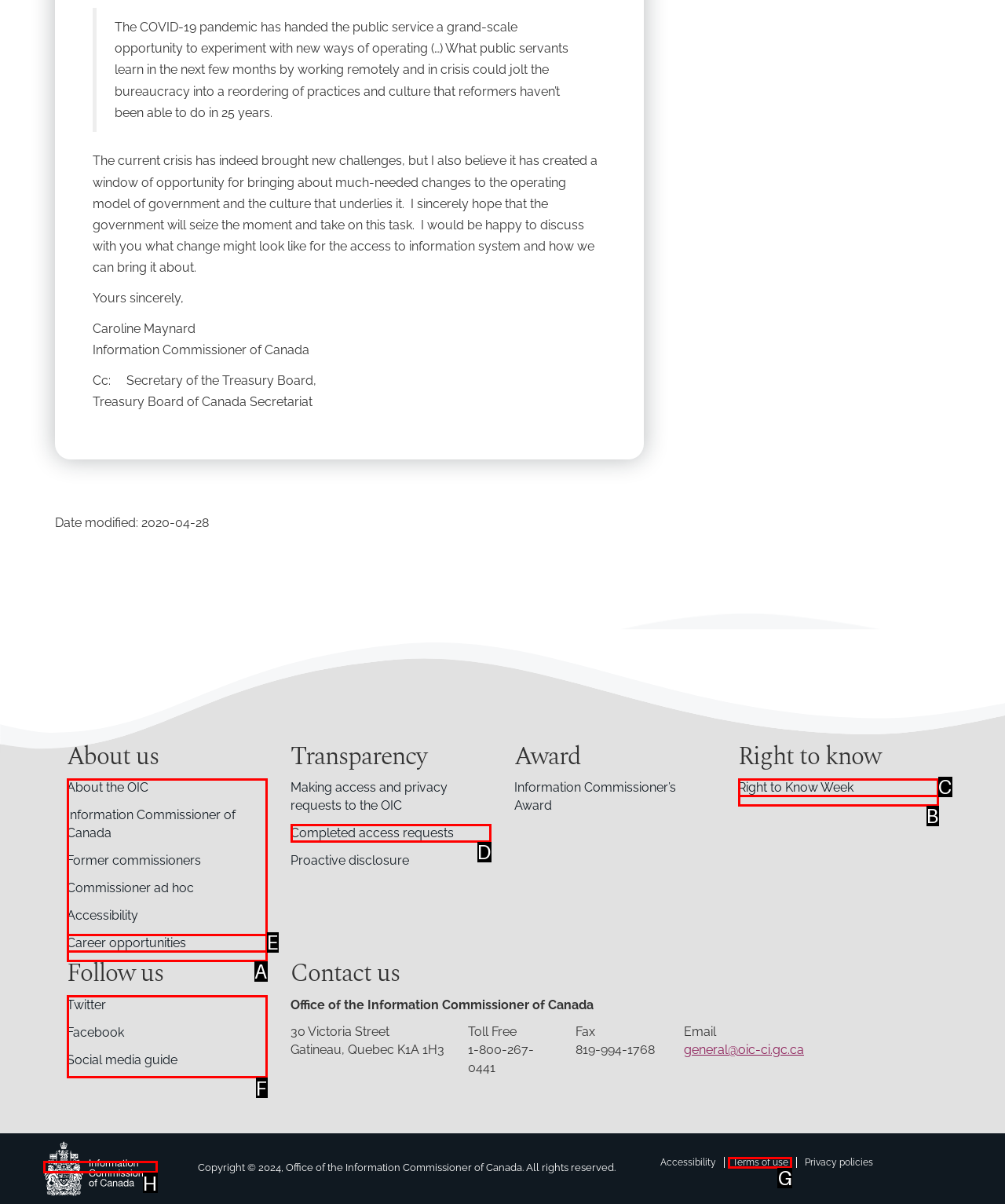Choose the letter that best represents the description: Twitter Facebook Social media guide. Answer with the letter of the selected choice directly.

F